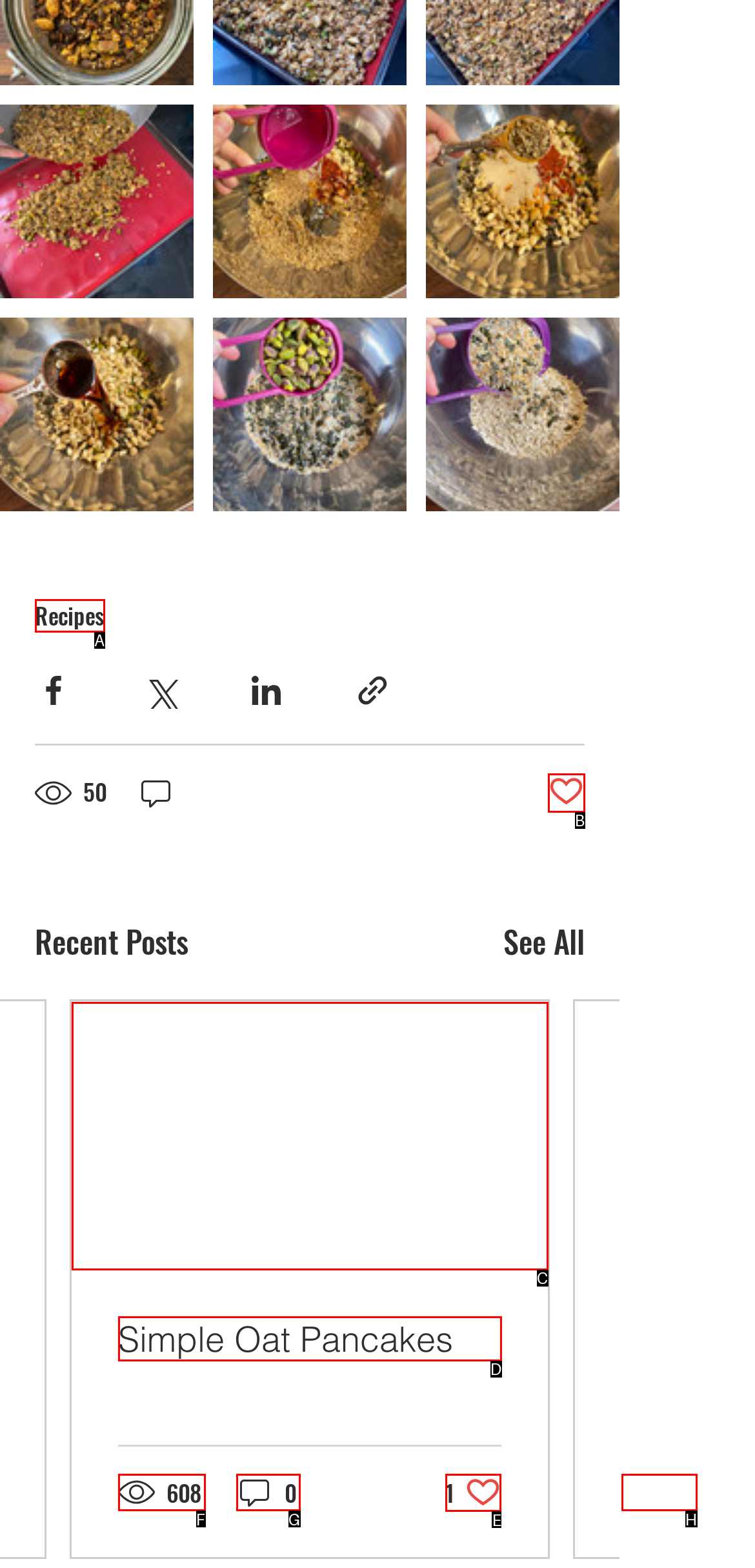Identify the correct UI element to click on to achieve the following task: Like the post Respond with the corresponding letter from the given choices.

E